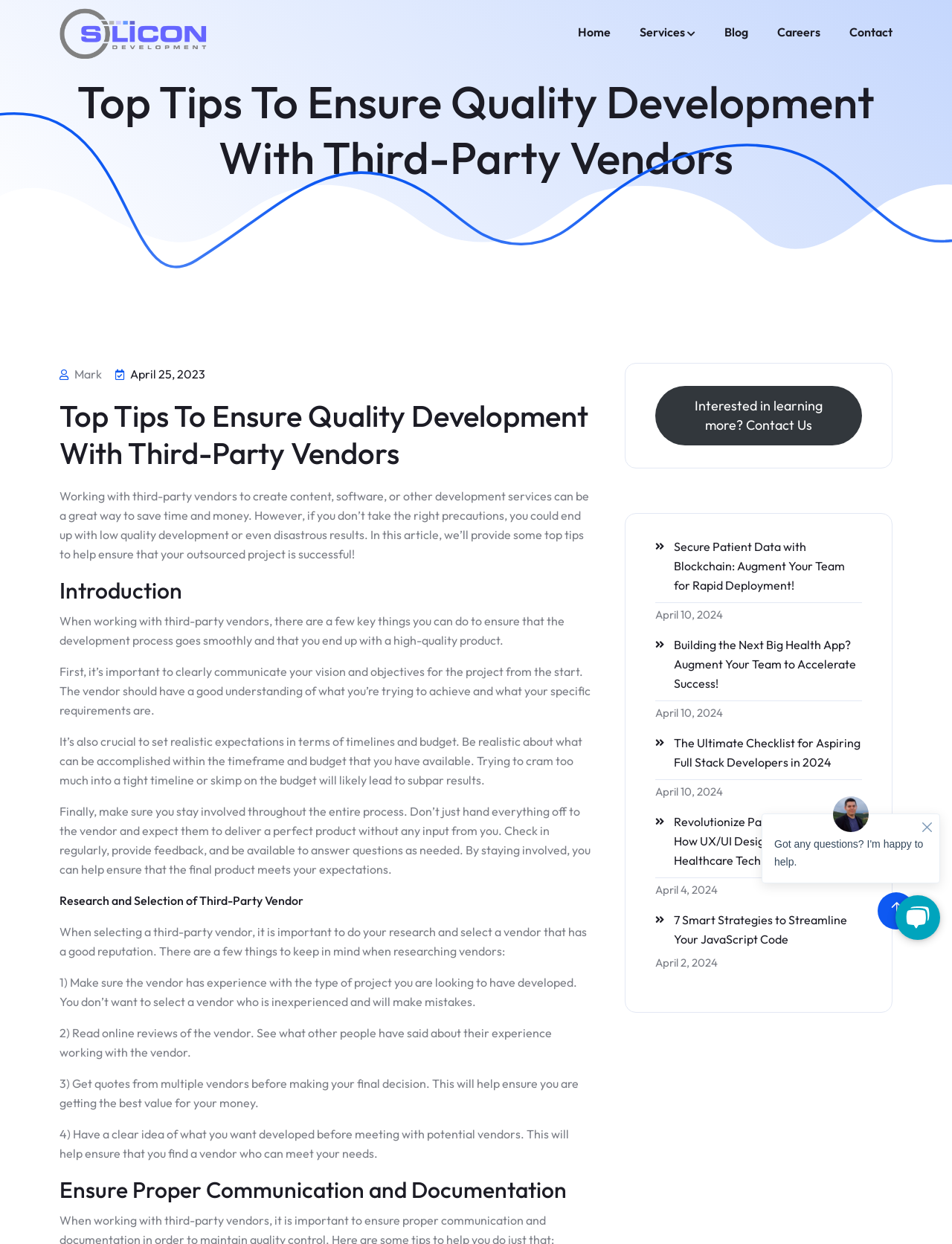Extract the bounding box of the UI element described as: "April 25, 2023".

[0.137, 0.295, 0.216, 0.307]